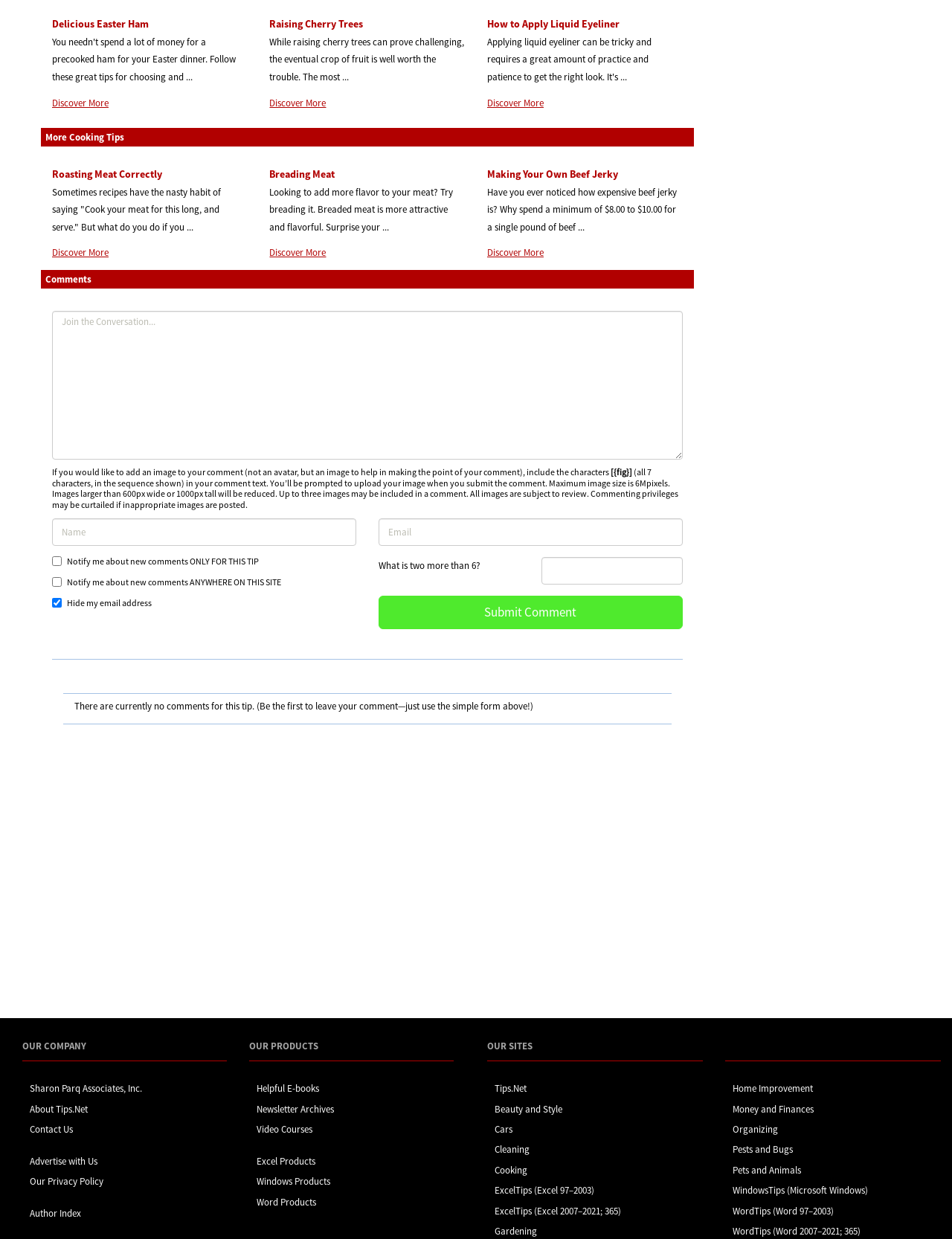How many categories of products are listed under 'OUR PRODUCTS'?
Answer the question in as much detail as possible.

Under the 'OUR PRODUCTS' section, there are five categories of products listed, which are 'Helpful E-books', 'Newsletter Archives', 'Video Courses', 'Excel Products', and 'Windows Products', each with its own link element.